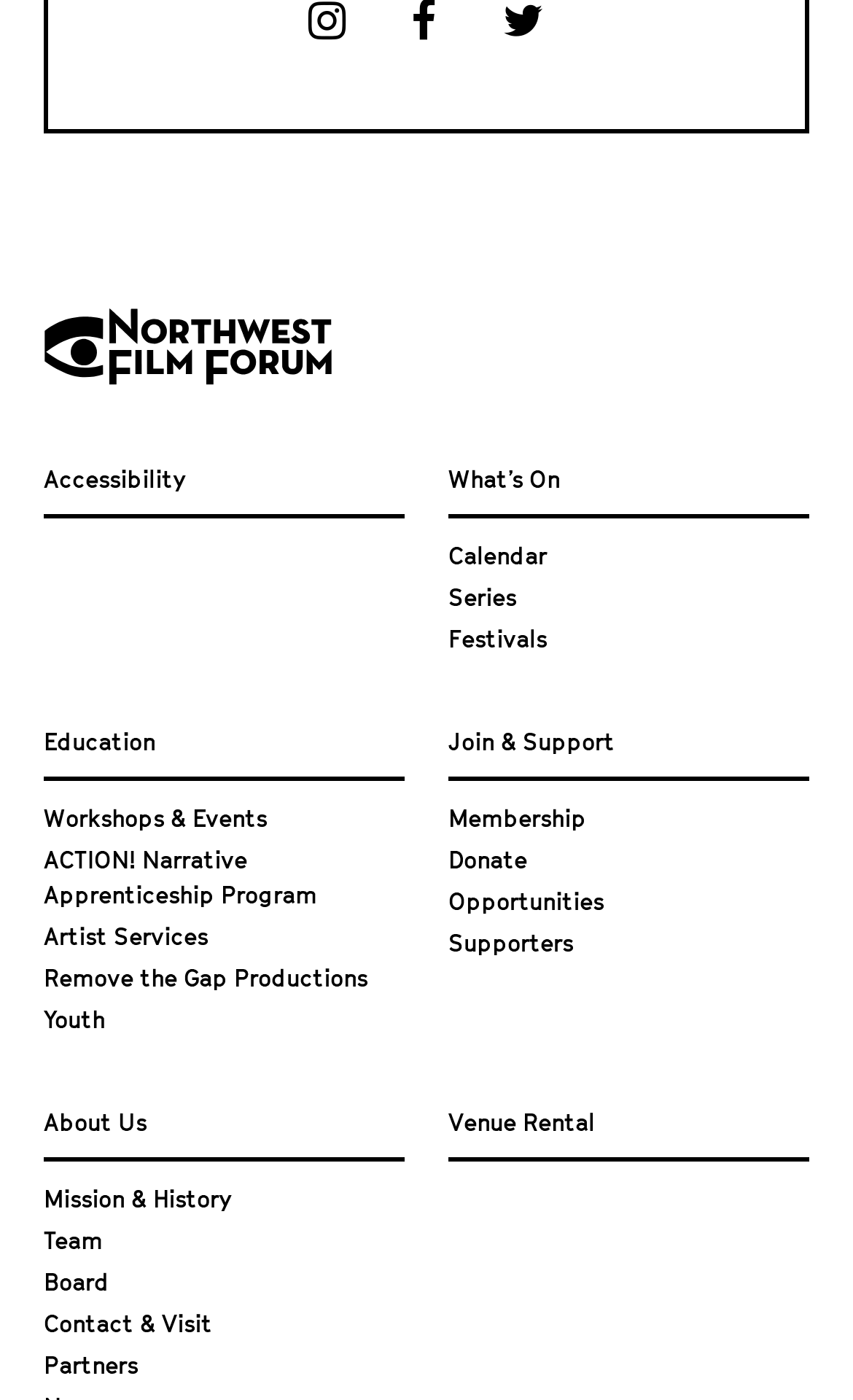Determine the bounding box coordinates of the area to click in order to meet this instruction: "Learn about Education".

[0.051, 0.524, 0.182, 0.535]